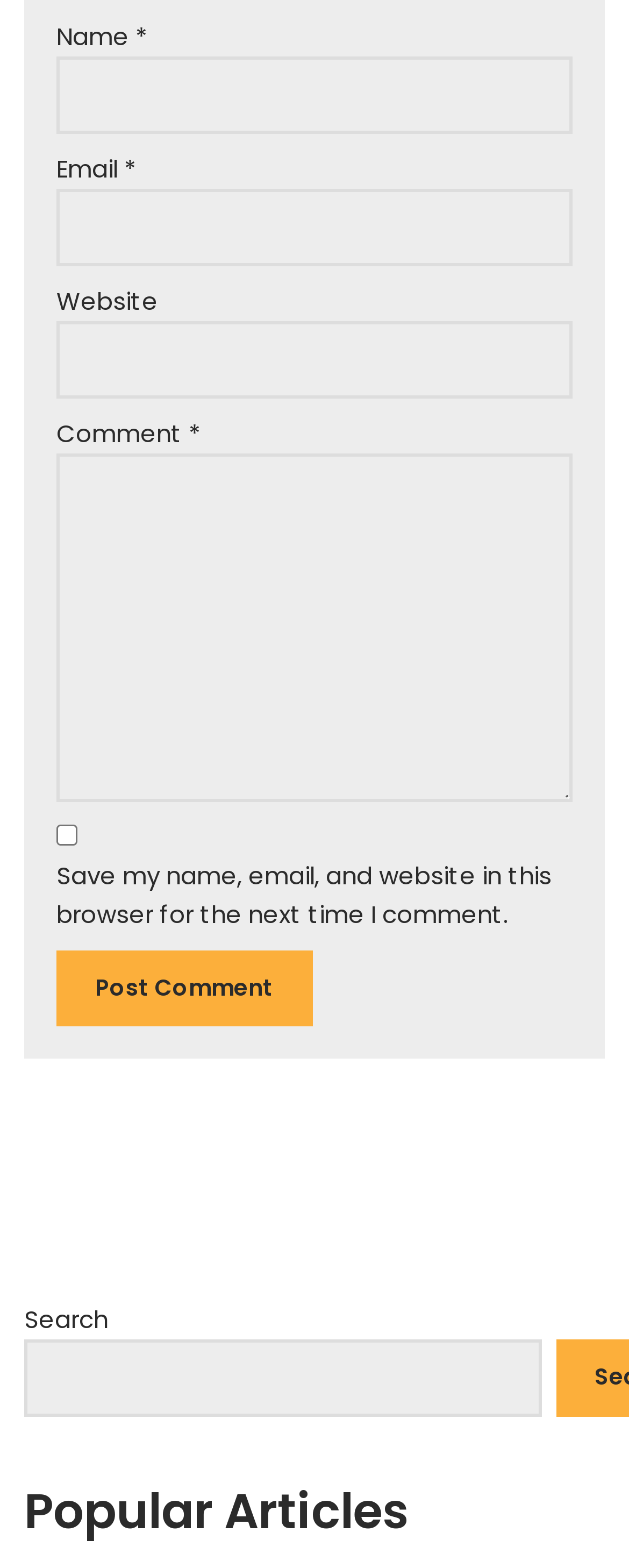Determine the bounding box coordinates (top-left x, top-left y, bottom-right x, bottom-right y) of the UI element described in the following text: parent_node: Search name="s"

[0.038, 0.854, 0.862, 0.903]